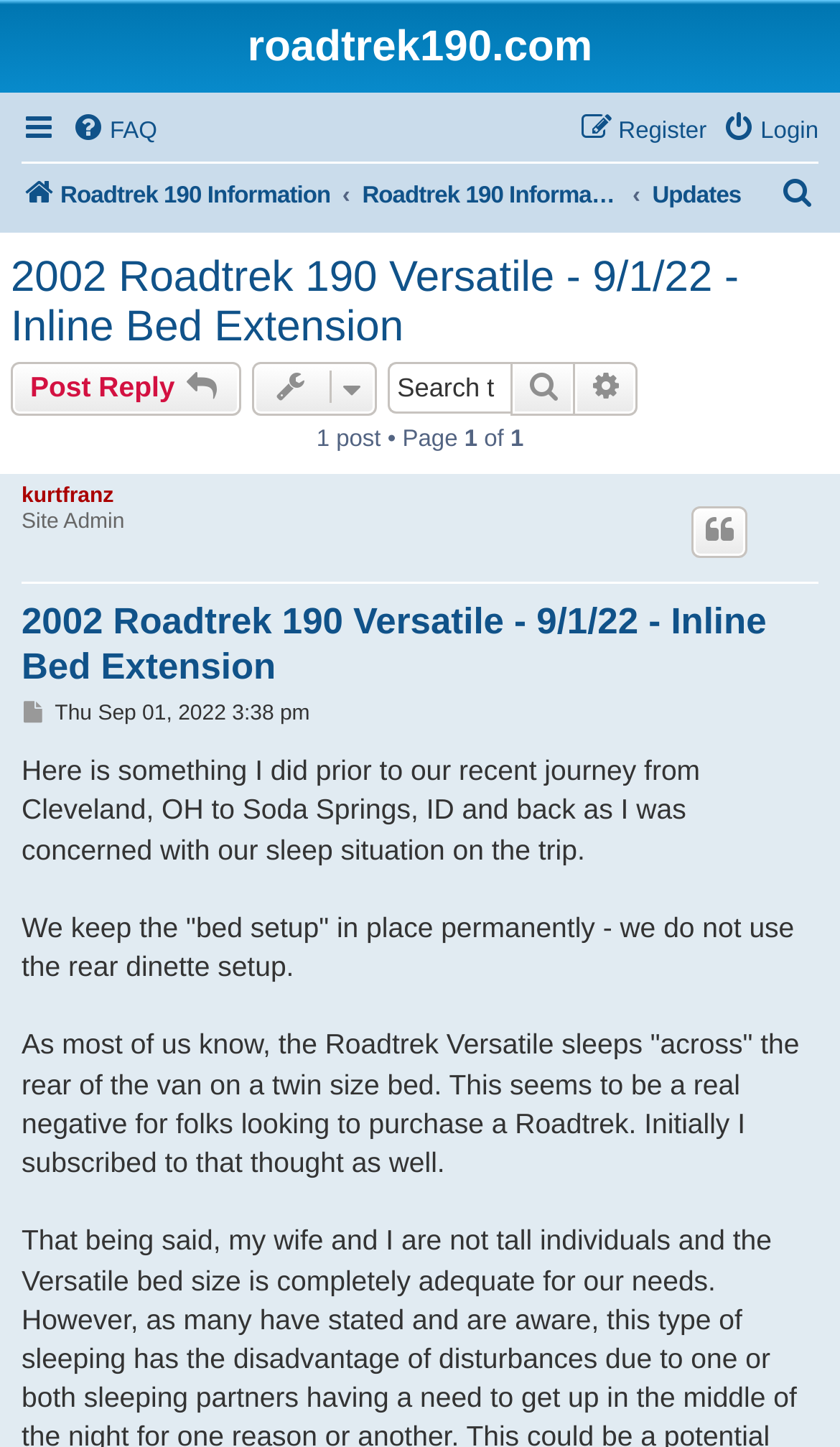Identify the bounding box coordinates of the area that should be clicked in order to complete the given instruction: "View Catalogue". The bounding box coordinates should be four float numbers between 0 and 1, i.e., [left, top, right, bottom].

None